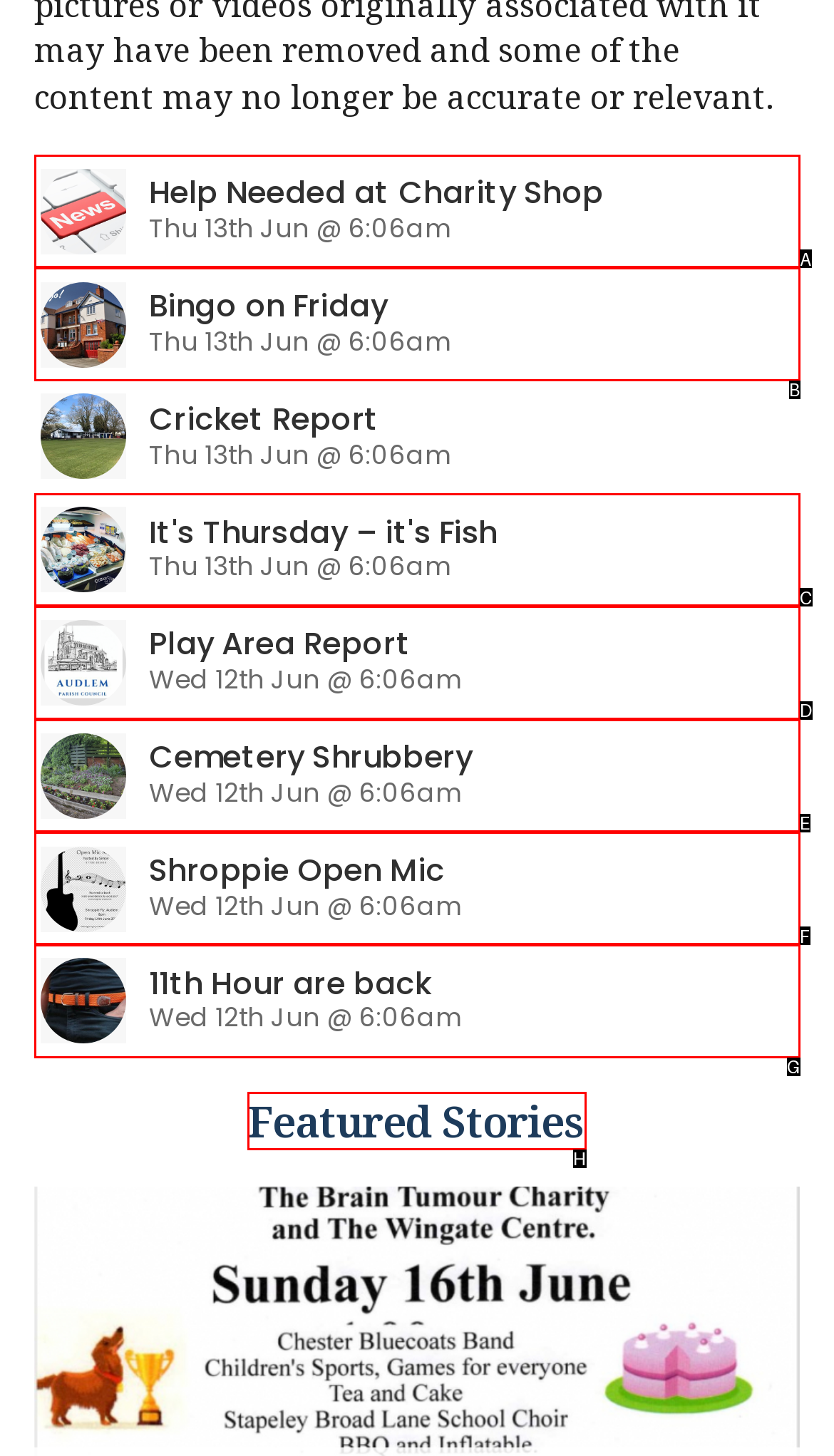Given the description: Featured Stories, identify the matching HTML element. Provide the letter of the correct option.

H